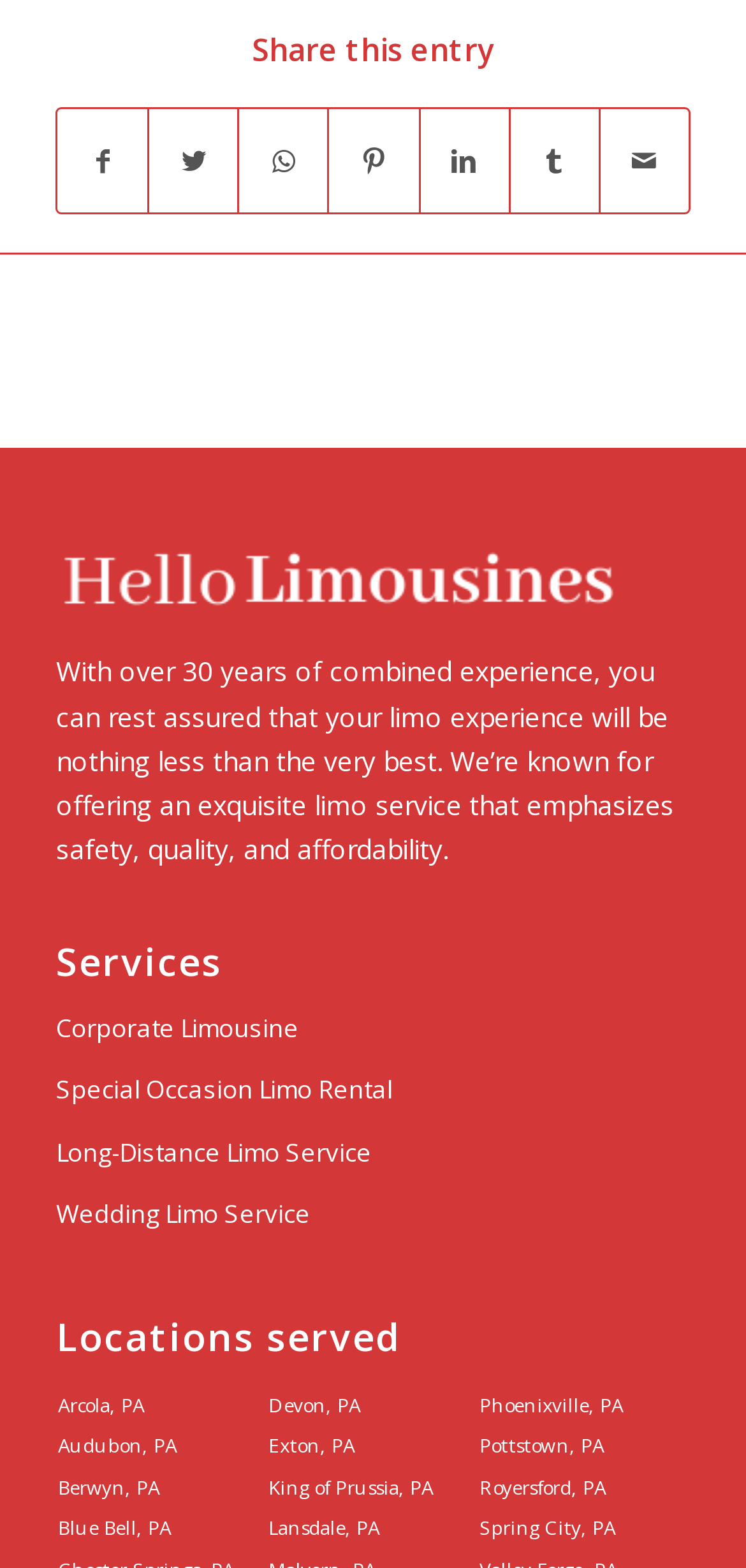Predict the bounding box for the UI component with the following description: "Share on Tumblr".

[0.683, 0.069, 0.802, 0.135]